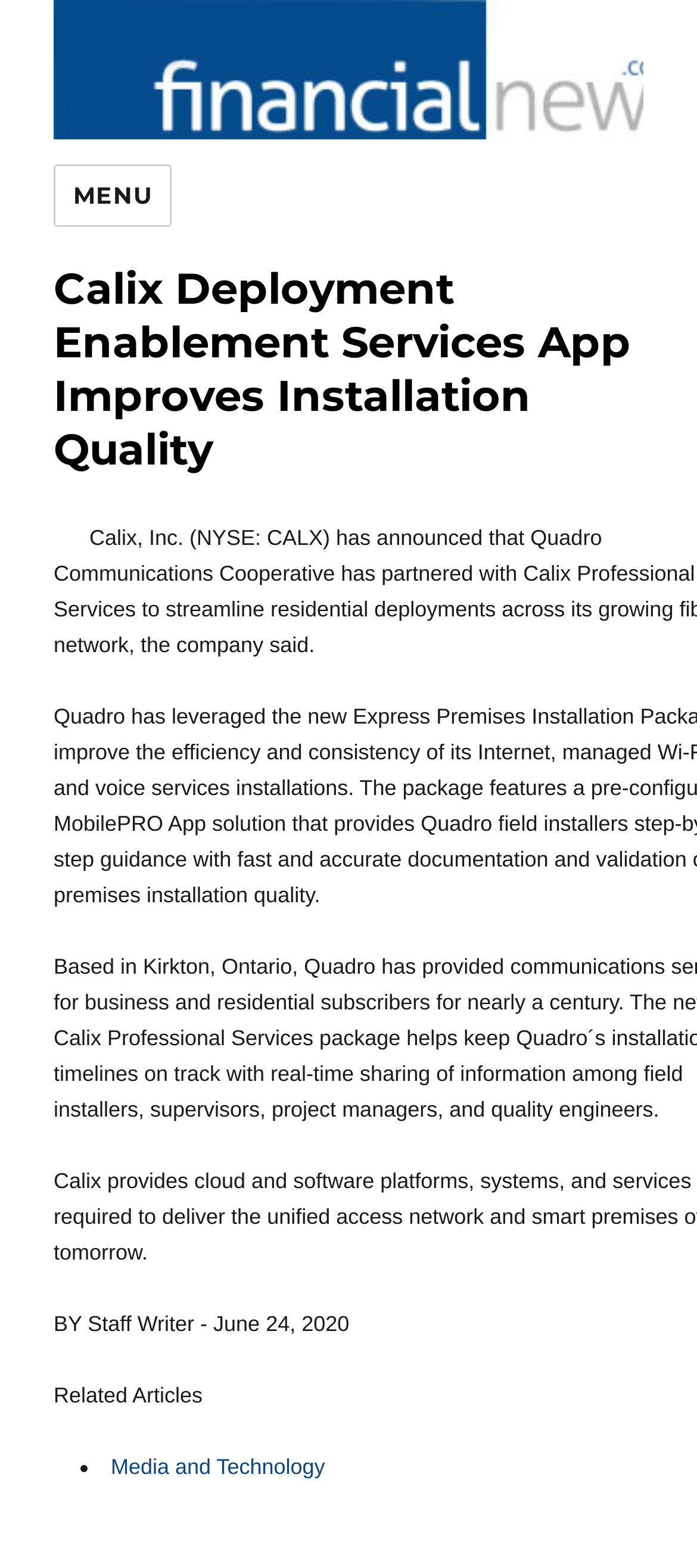Is the menu button expanded? Using the information from the screenshot, answer with a single word or phrase.

No